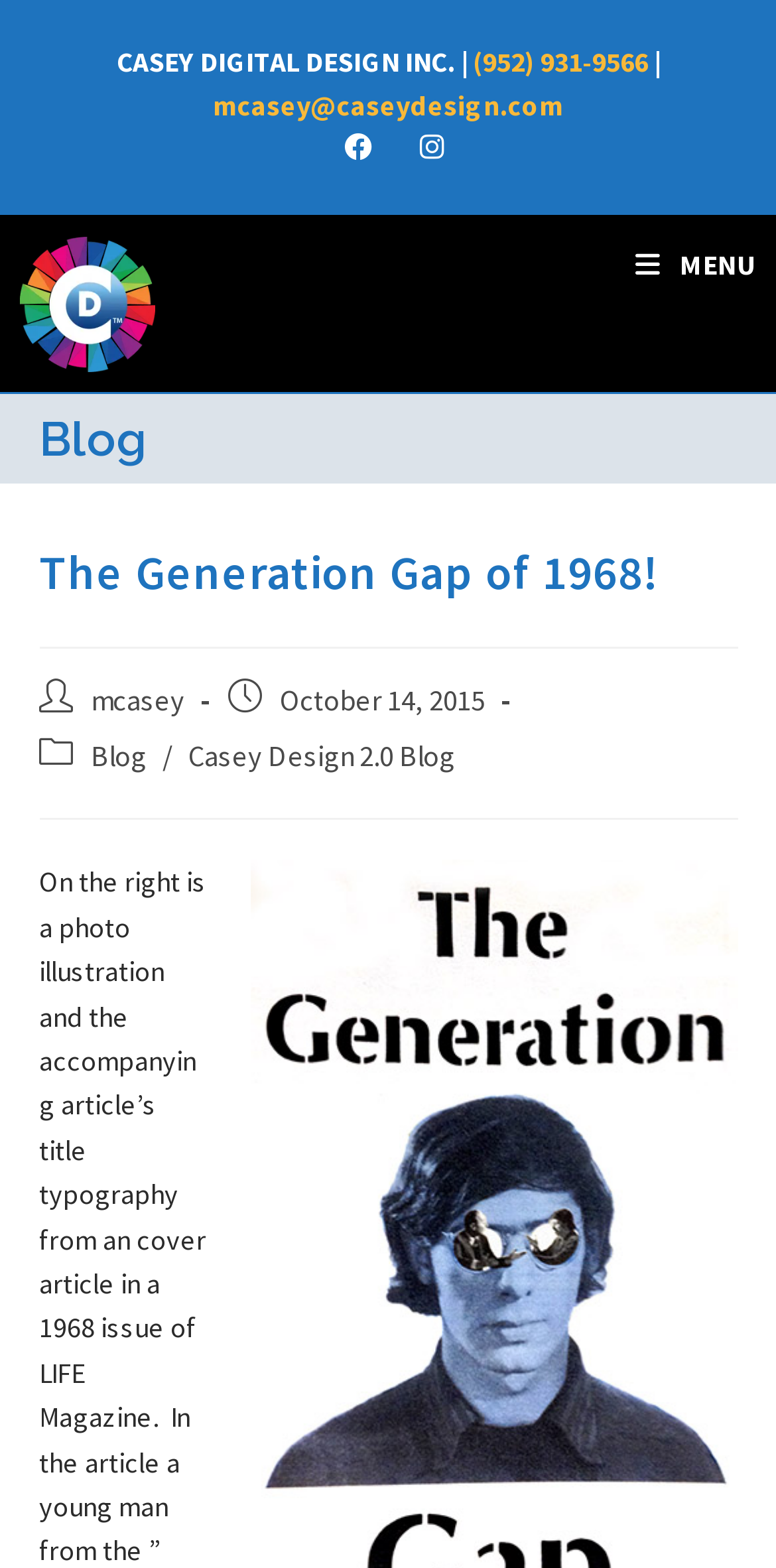Pinpoint the bounding box coordinates of the clickable area necessary to execute the following instruction: "Read the blog post". The coordinates should be given as four float numbers between 0 and 1, namely [left, top, right, bottom].

[0.05, 0.344, 0.95, 0.414]